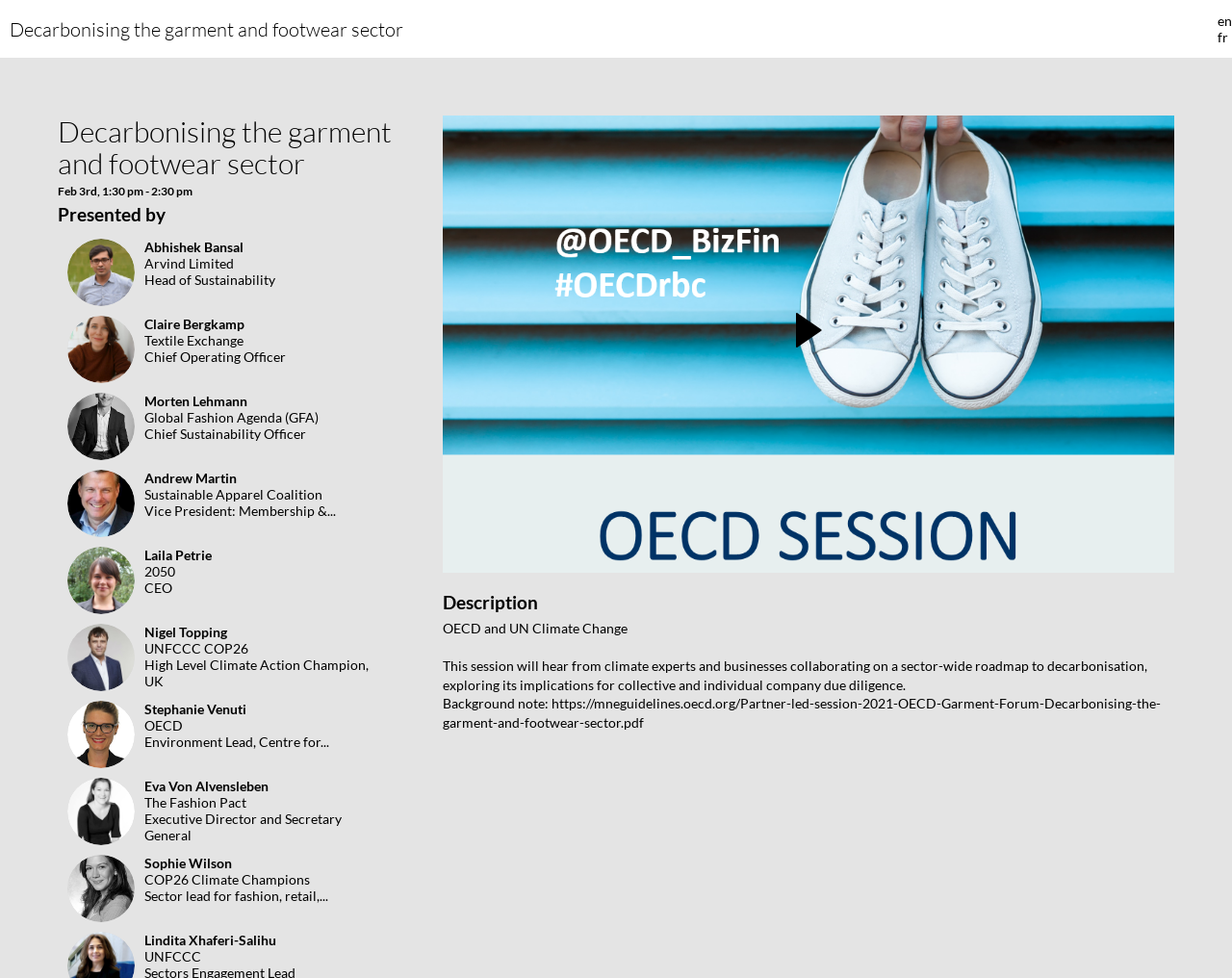Detail the features and information presented on the webpage.

This webpage appears to be a session description page for a climate change-related event. At the top, there is a large image with the title "Forum on Due Diligence in the Garment and Footwear Sector". 

To the top right, there is a small flag icon with the text "fr", likely indicating the language selection option. 

Below the image, there is a heading "Join session" followed by a heading "Description". The description text is a brief summary of the session, mentioning that it will feature climate experts and businesses discussing decarbonization in the garment and footwear sector.

On the left side of the page, there is a section with several headings, including the title "Decarbonising the garment and footwear sector", the date and time "Feb 3rd, 1:30 pm - 2:30 pm", and "Presented by". Below these headings, there are links to the profiles of the presenters, including their names, titles, and organizations.

At the bottom of the page, there is a loading indicator with the text "Loading", suggesting that the page may be dynamically loading additional content.